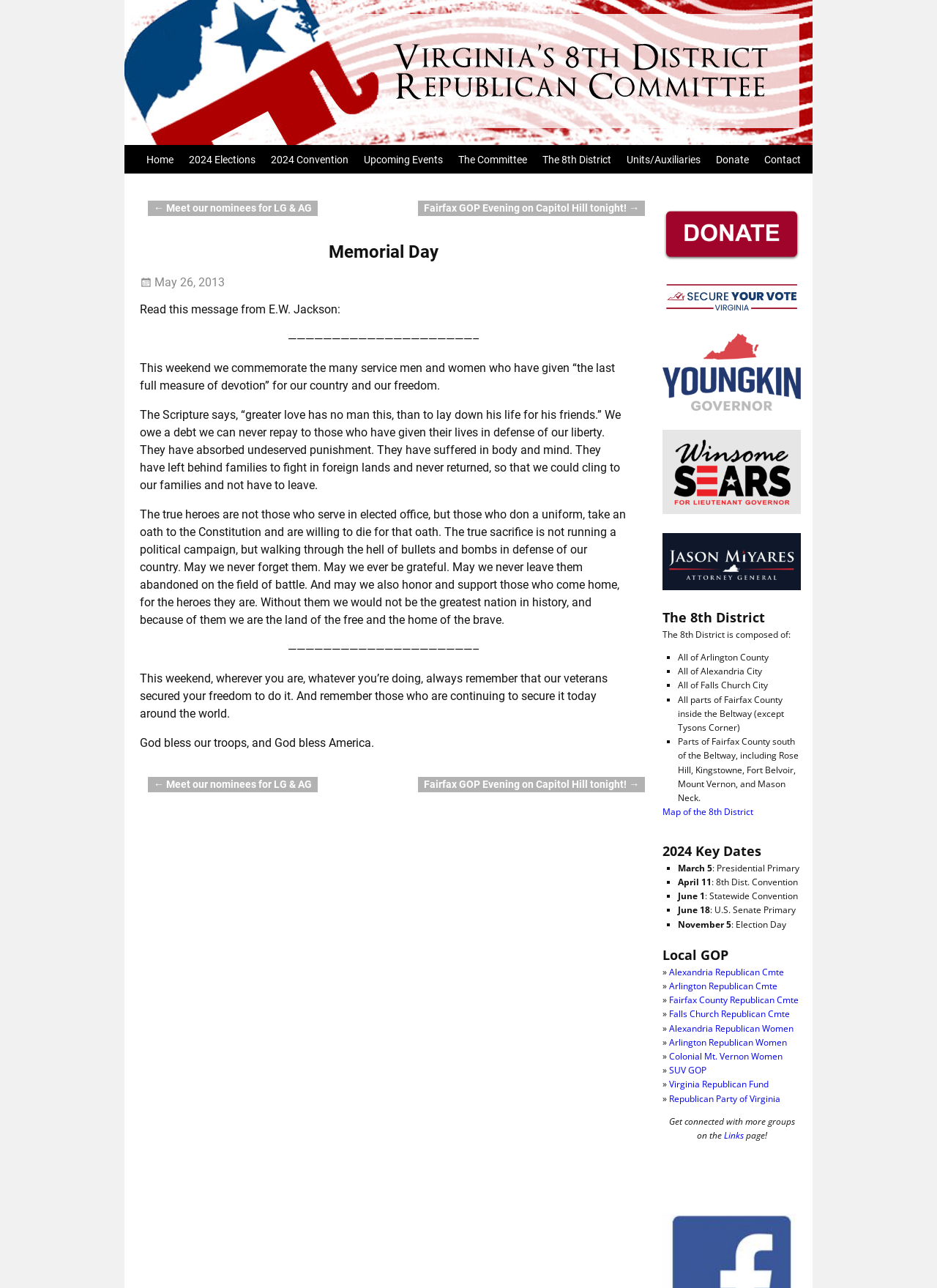Can you find the bounding box coordinates for the UI element given this description: "2024 Convention"? Provide the coordinates as four float numbers between 0 and 1: [left, top, right, bottom].

[0.281, 0.115, 0.38, 0.132]